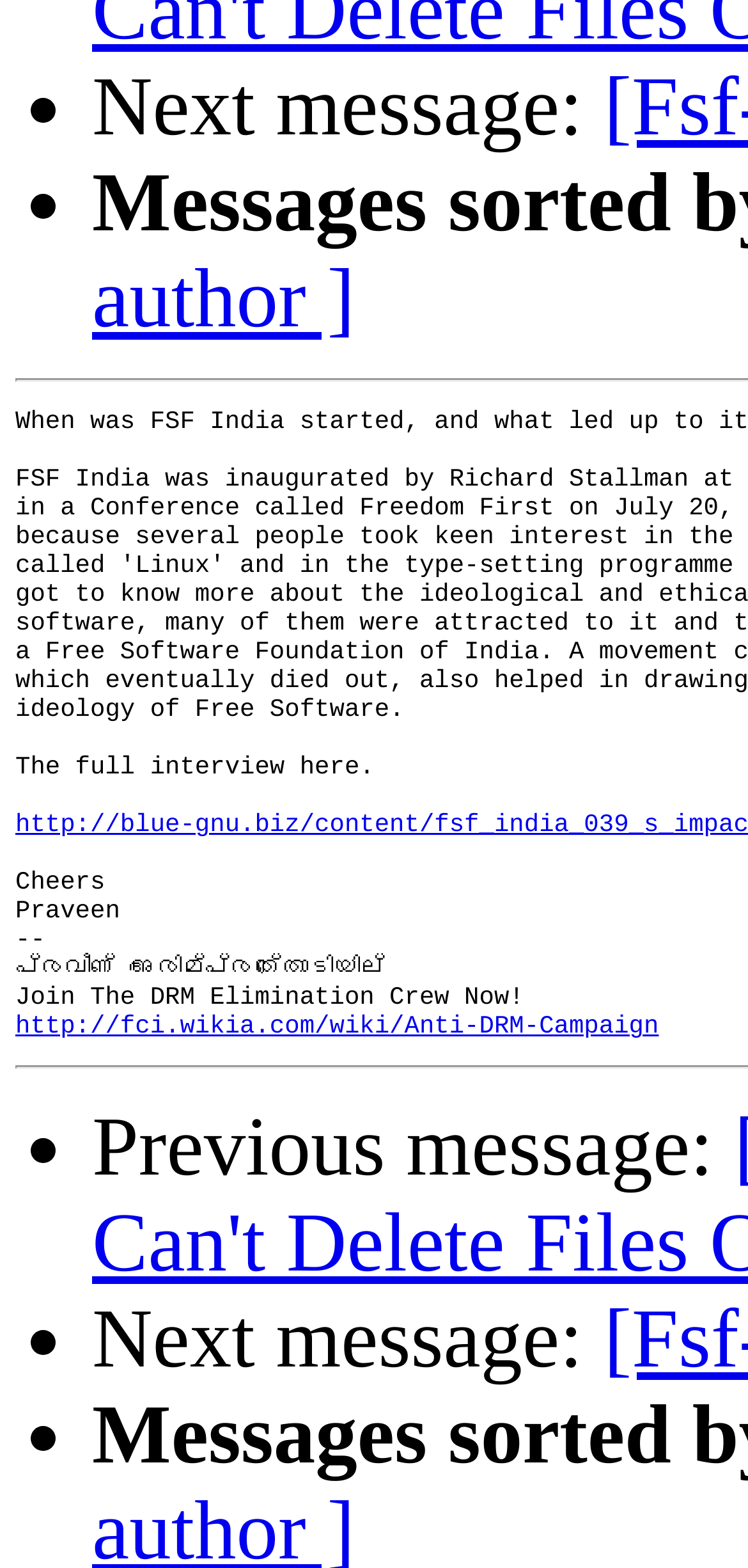From the webpage screenshot, predict the bounding box of the UI element that matches this description: "http://fci.wikia.com/wiki/Anti-DRM-Campaign".

[0.021, 0.646, 0.883, 0.664]